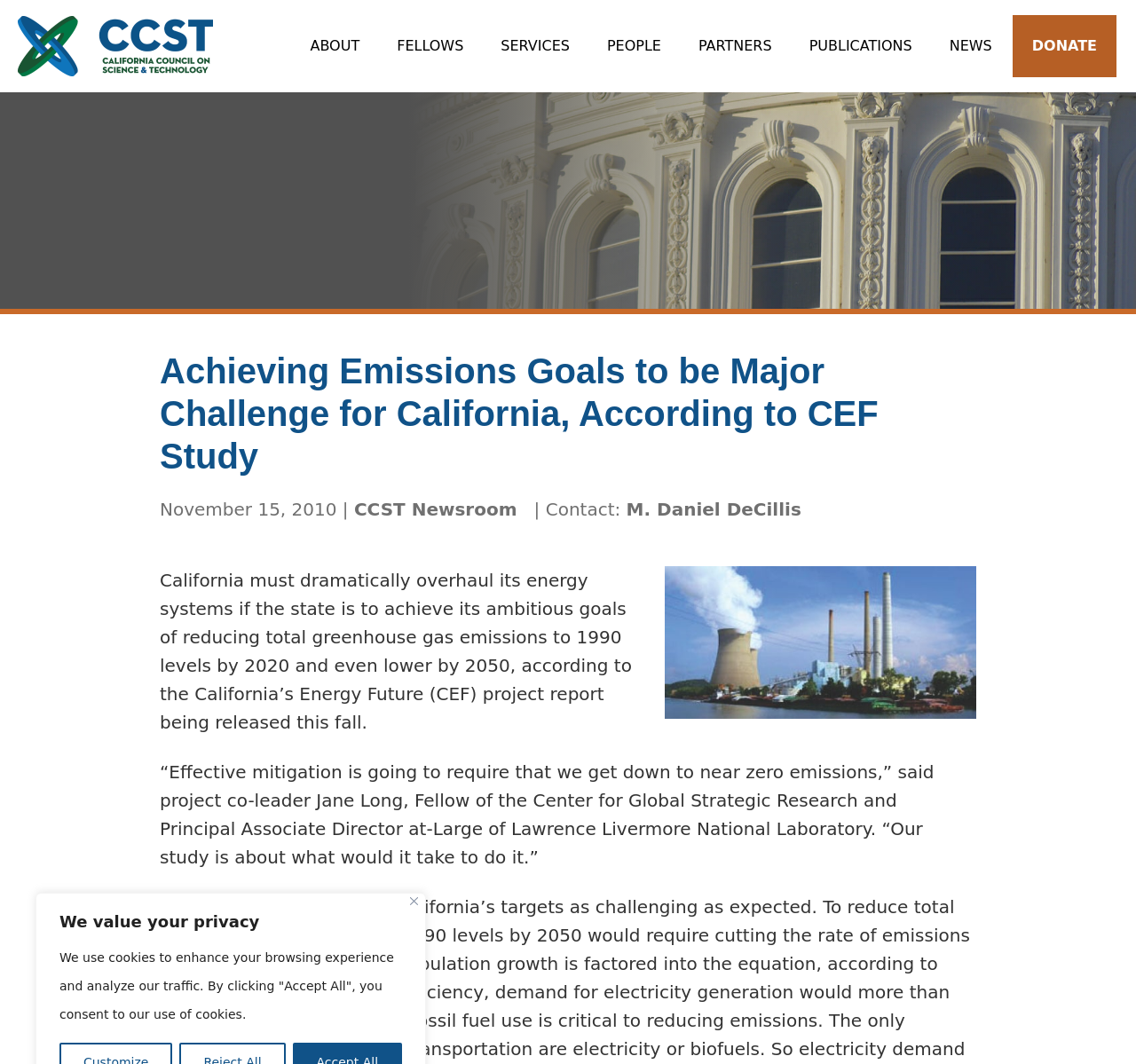What is the name of the laboratory where Jane Long is a Principal Associate Director at-Large?
Can you provide an in-depth and detailed response to the question?

The answer can be found in the text that describes Jane Long as 'Fellow of the Center for Global Strategic Research and Principal Associate Director at-Large of Lawrence Livermore National Laboratory'.